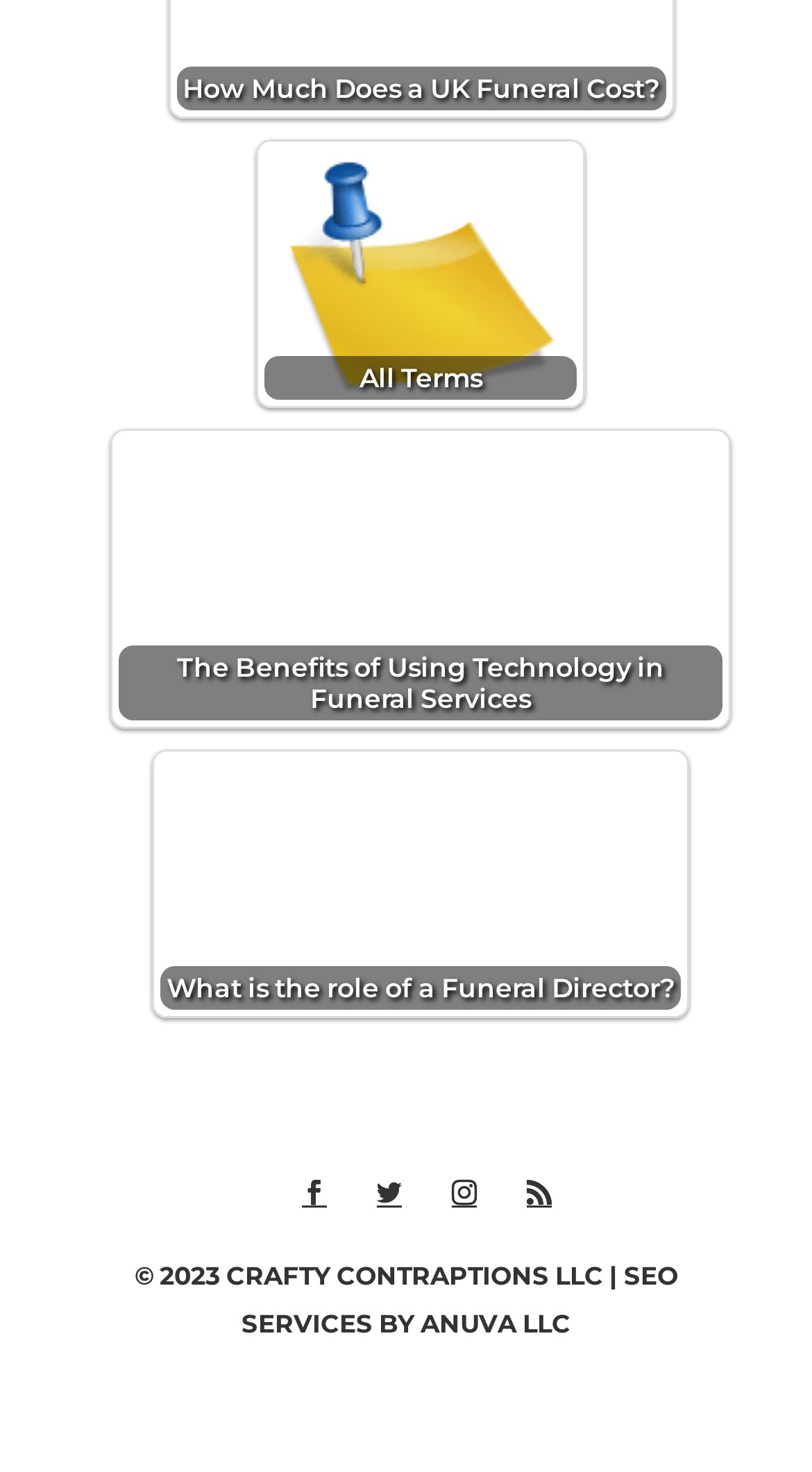Can you give a comprehensive explanation to the question given the content of the image?
What is the last item in the footer section?

I looked at the footer section of the webpage and found the last item, which is a link 'ANUVA LLC'. This link is located at the bottom right corner of the webpage.